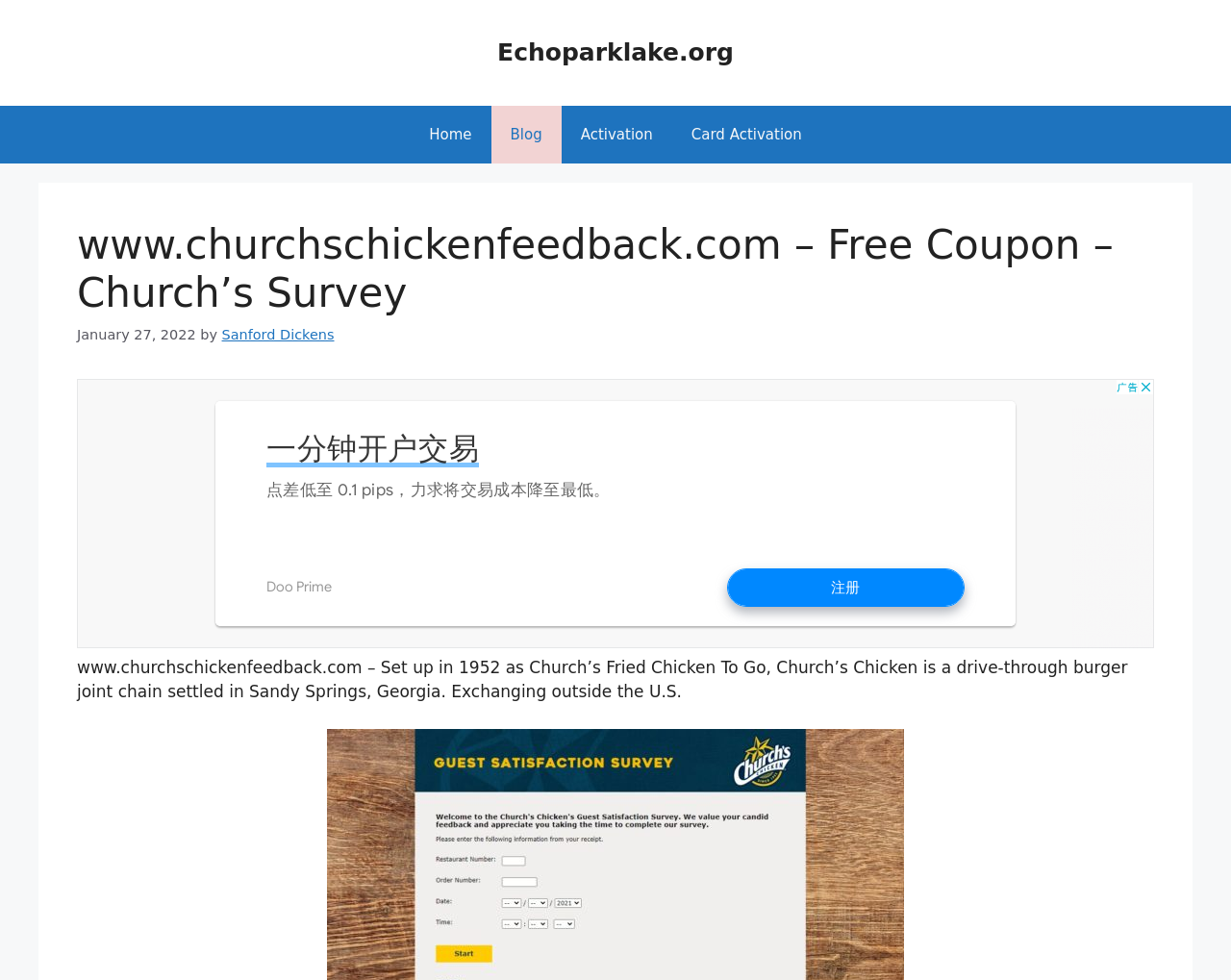Please answer the following question using a single word or phrase: 
What type of restaurant is Church's Chicken?

Drive-through burger joint